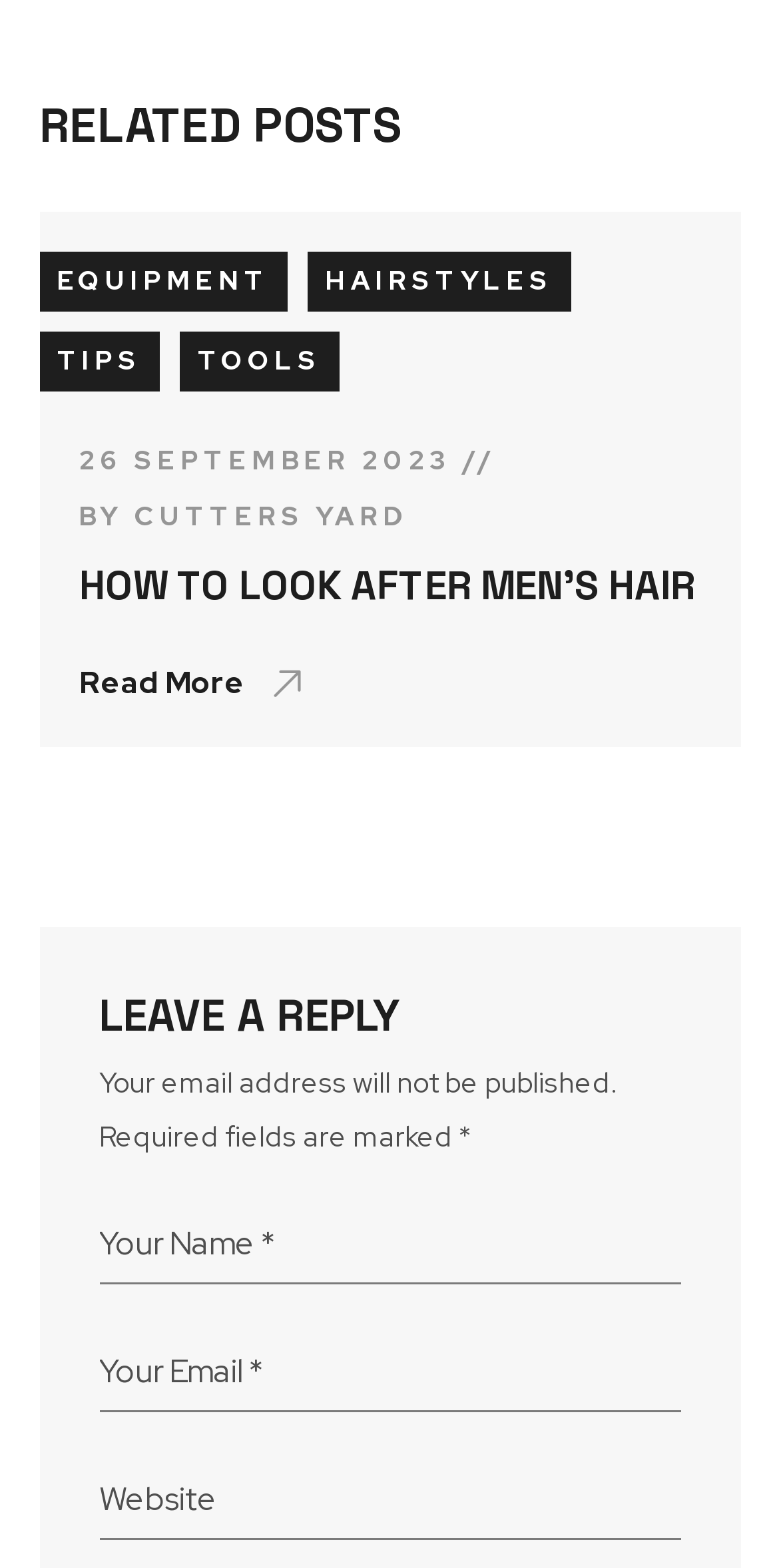What is the title of the main article in the 'RELATED POSTS' section?
Refer to the image and respond with a one-word or short-phrase answer.

HOW TO LOOK AFTER MEN’S HAIR